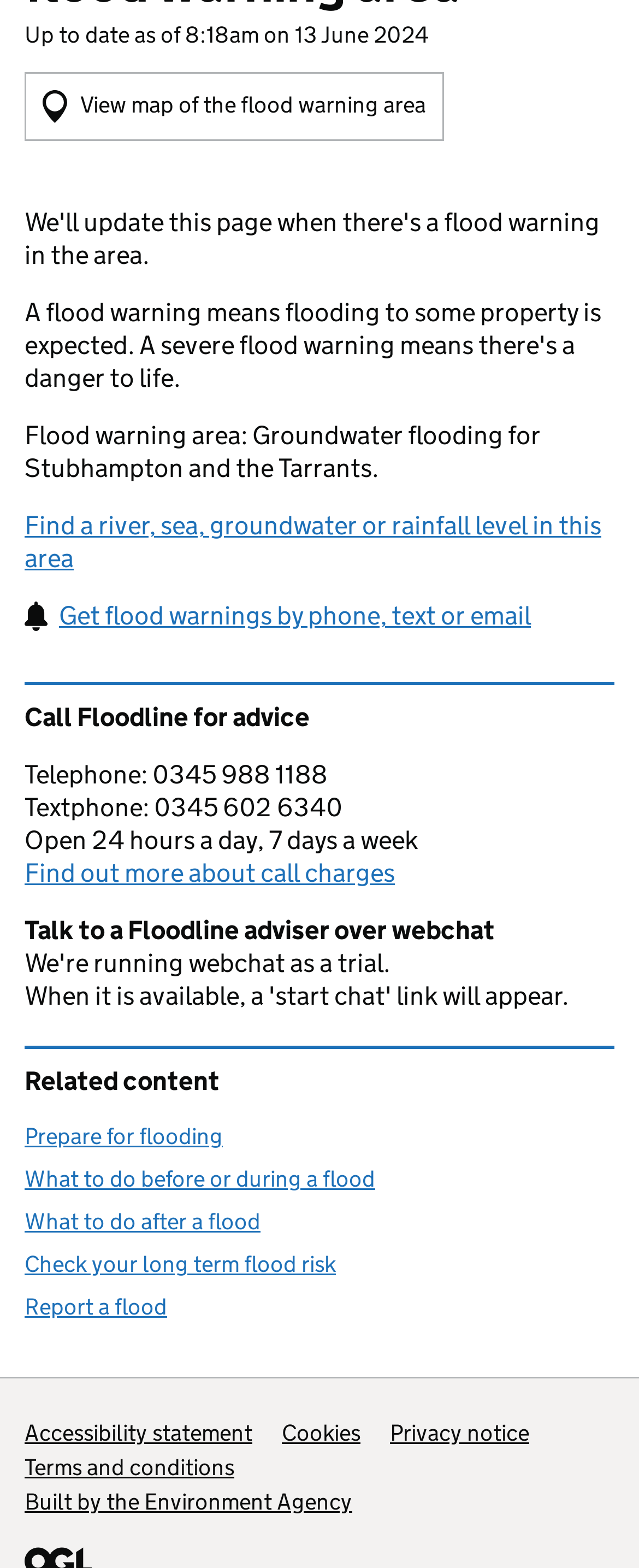Determine the bounding box coordinates for the UI element matching this description: "Prepare for flooding".

[0.038, 0.716, 0.354, 0.733]